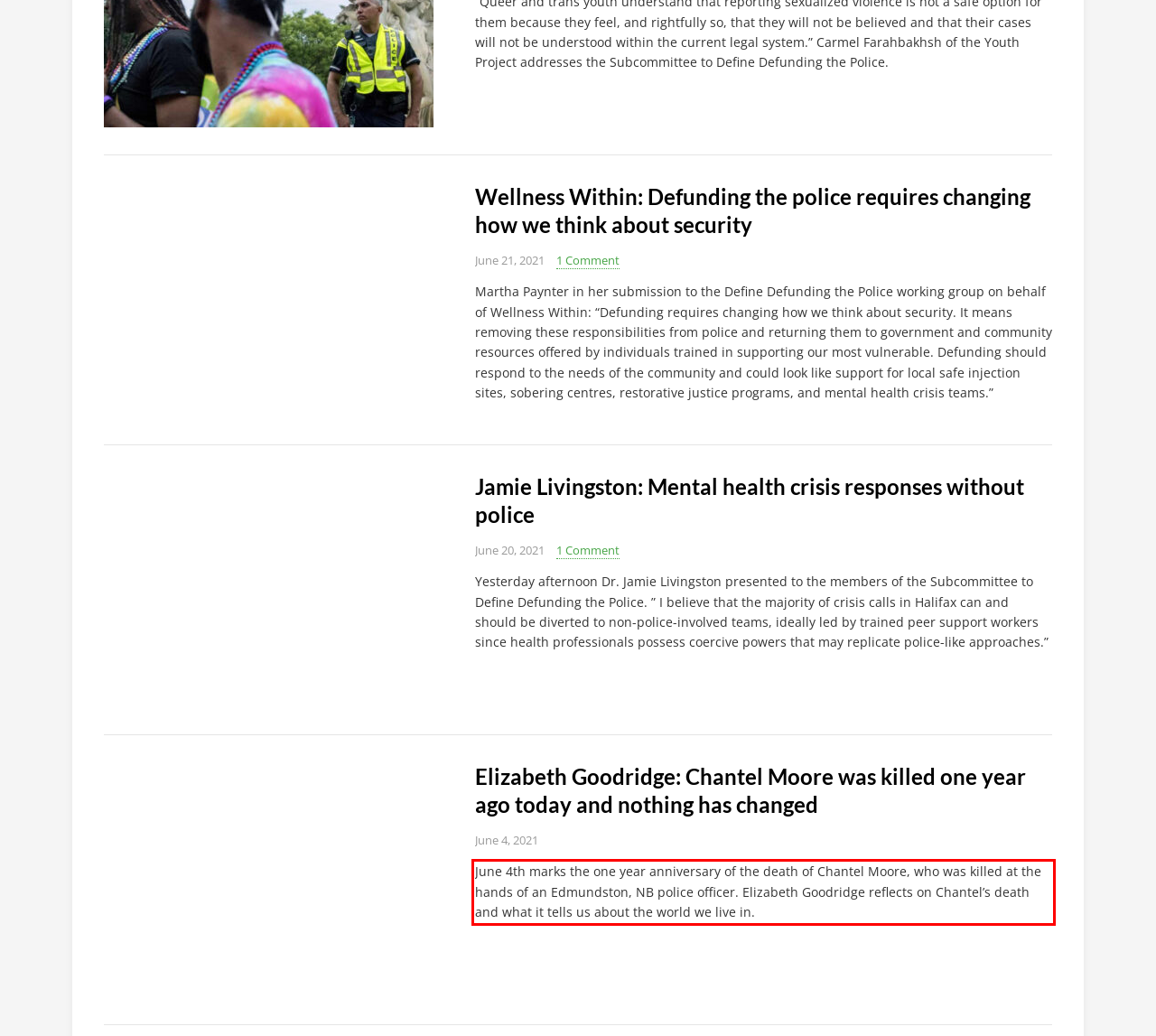Please identify the text within the red rectangular bounding box in the provided webpage screenshot.

June 4th marks the one year anniversary of the death of Chantel Moore, who was killed at the hands of an Edmundston, NB police officer. Elizabeth Goodridge reflects on Chantel’s death and what it tells us about the world we live in.